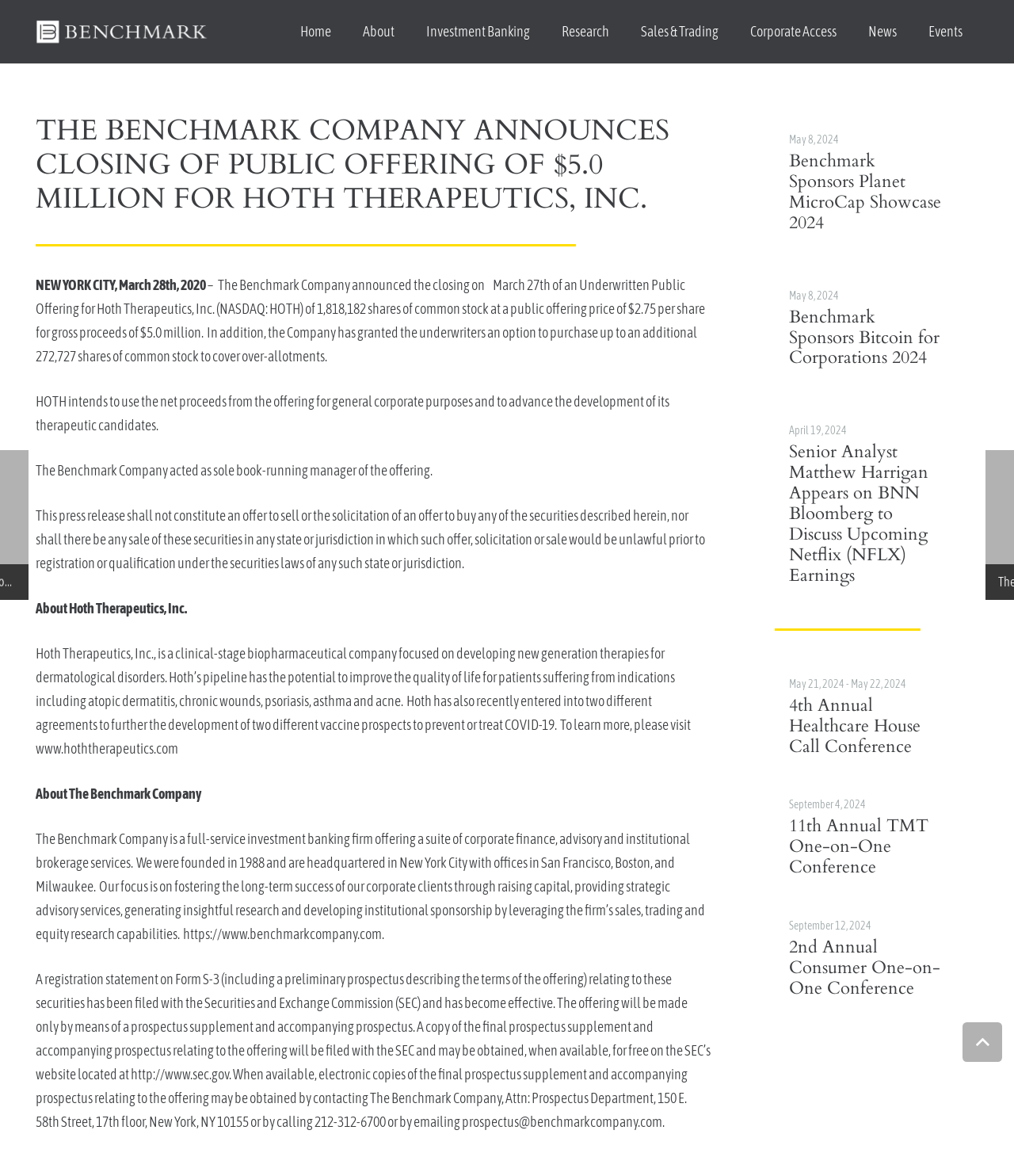Please locate the bounding box coordinates of the element that needs to be clicked to achieve the following instruction: "Click the 'Back to top' button". The coordinates should be four float numbers between 0 and 1, i.e., [left, top, right, bottom].

[0.949, 0.869, 0.988, 0.903]